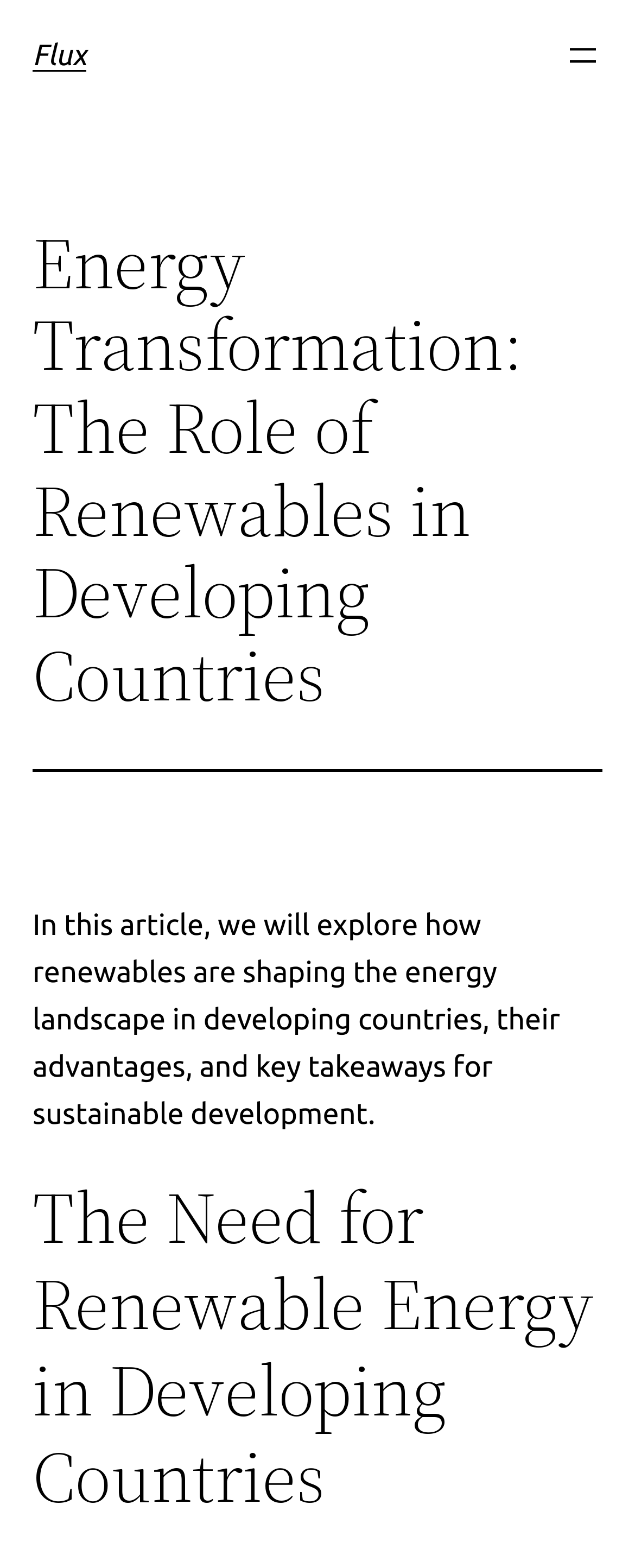Please answer the following question using a single word or phrase: 
What is the second section of the article about?

The need for renewable energy